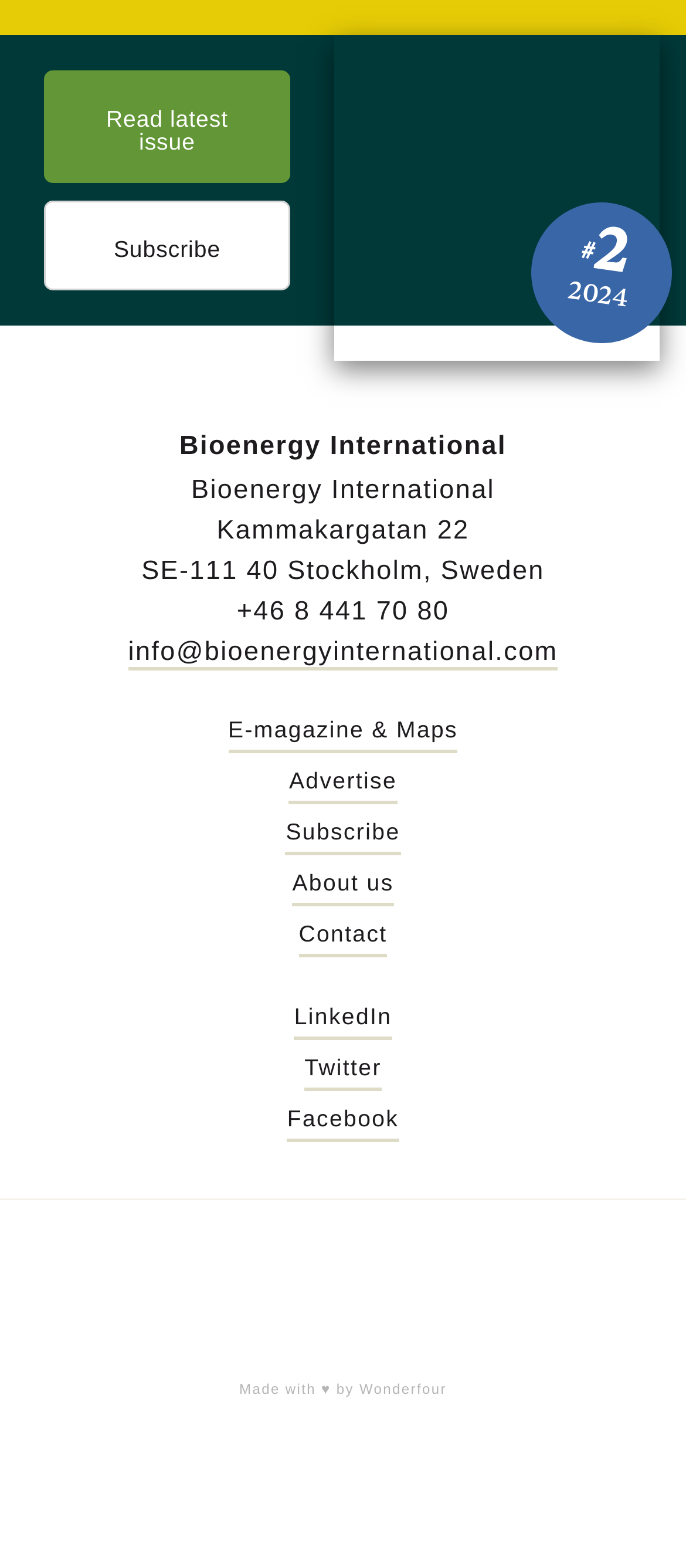Identify the bounding box coordinates of the clickable region necessary to fulfill the following instruction: "Subscribe to the magazine". The bounding box coordinates should be four float numbers between 0 and 1, i.e., [left, top, right, bottom].

[0.064, 0.128, 0.423, 0.185]